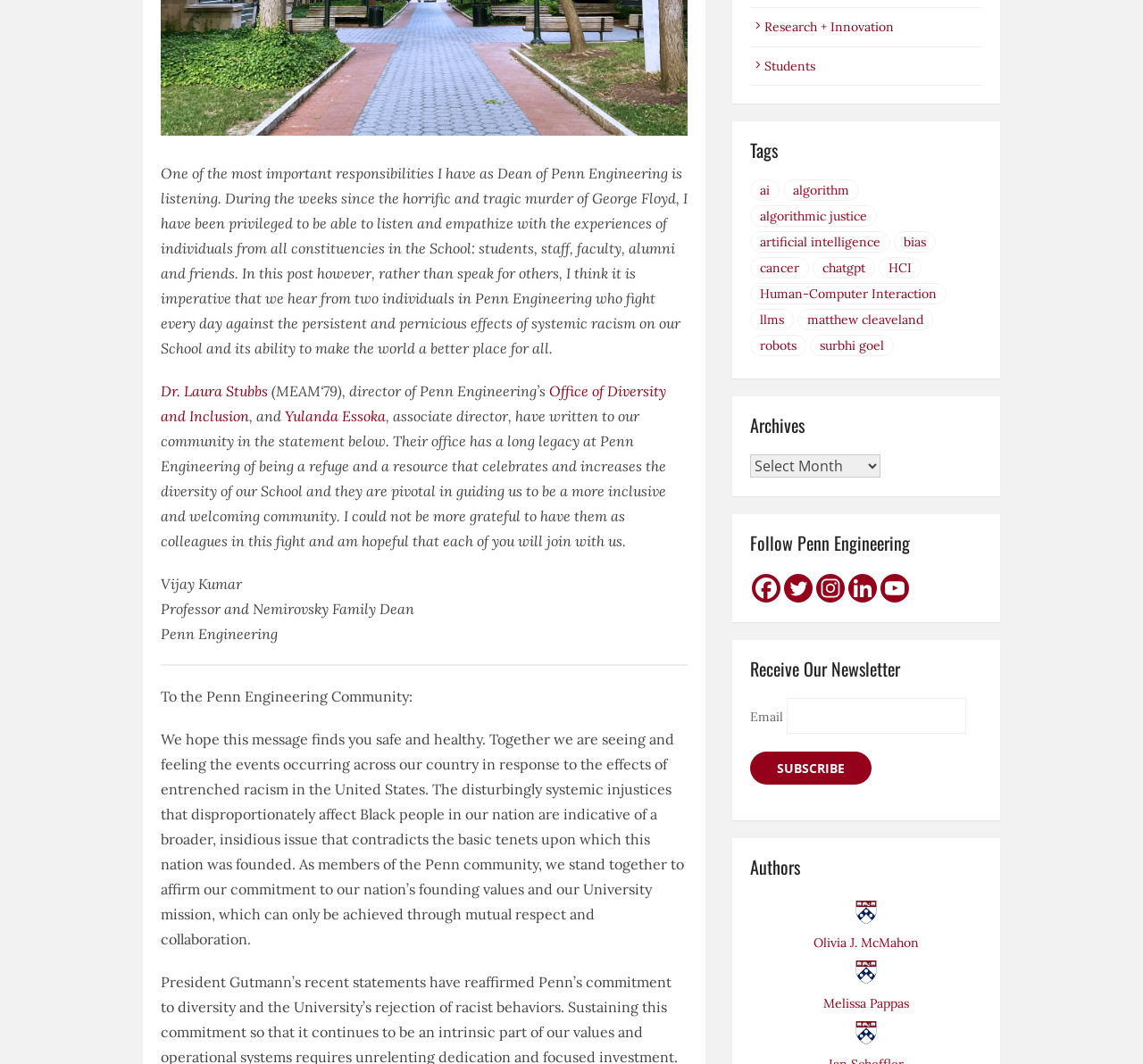Bounding box coordinates are specified in the format (top-left x, top-left y, bottom-right x, bottom-right y). All values are floating point numbers bounded between 0 and 1. Please provide the bounding box coordinate of the region this sentence describes: Research + Innovation

[0.656, 0.018, 0.782, 0.033]